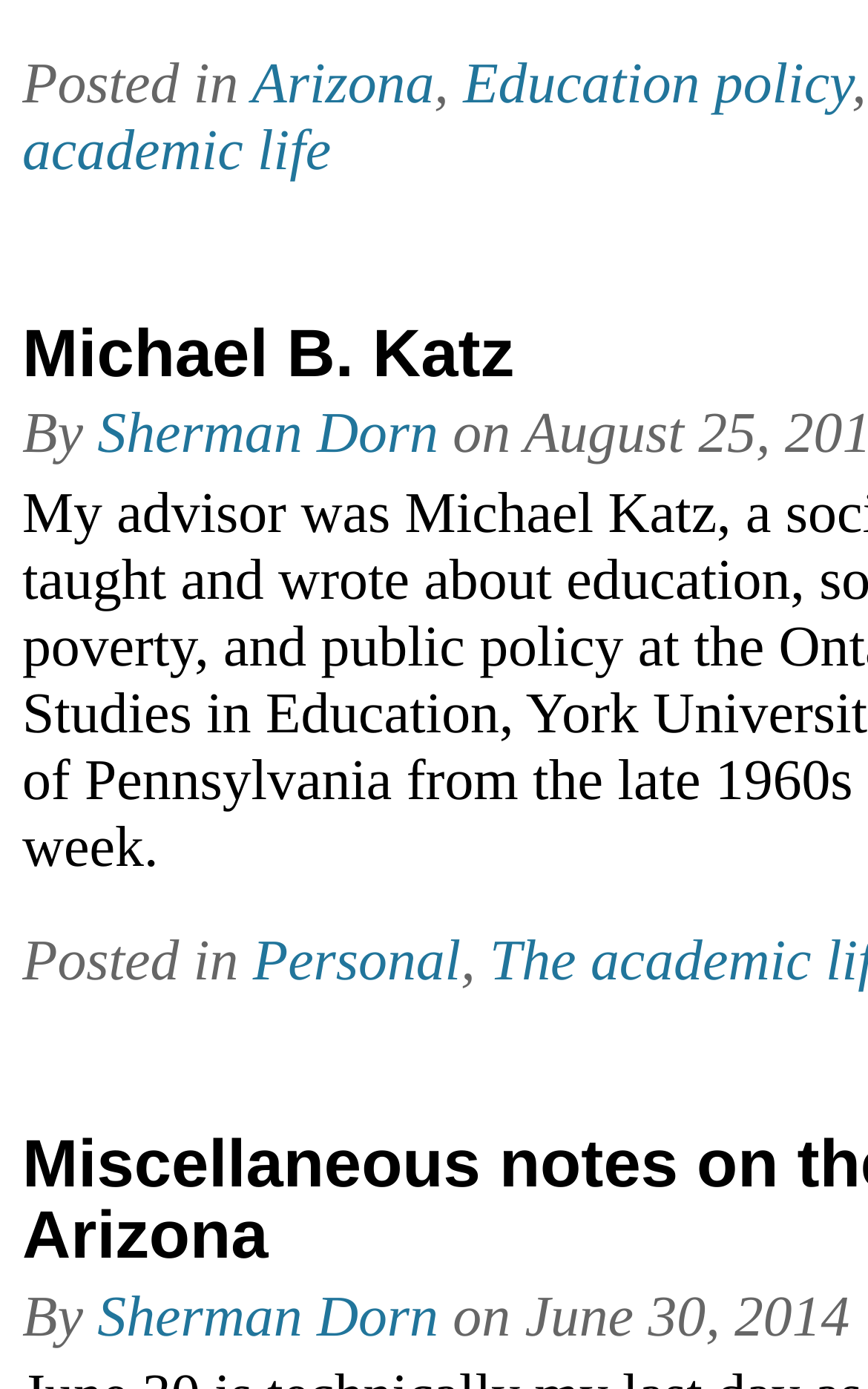What is the category of the second post?
Examine the image and provide an in-depth answer to the question.

I looked for the category information in the second post, which is indicated by the 'Posted in' static text element. The category is specified by the link element that follows, which has the text 'Personal'.